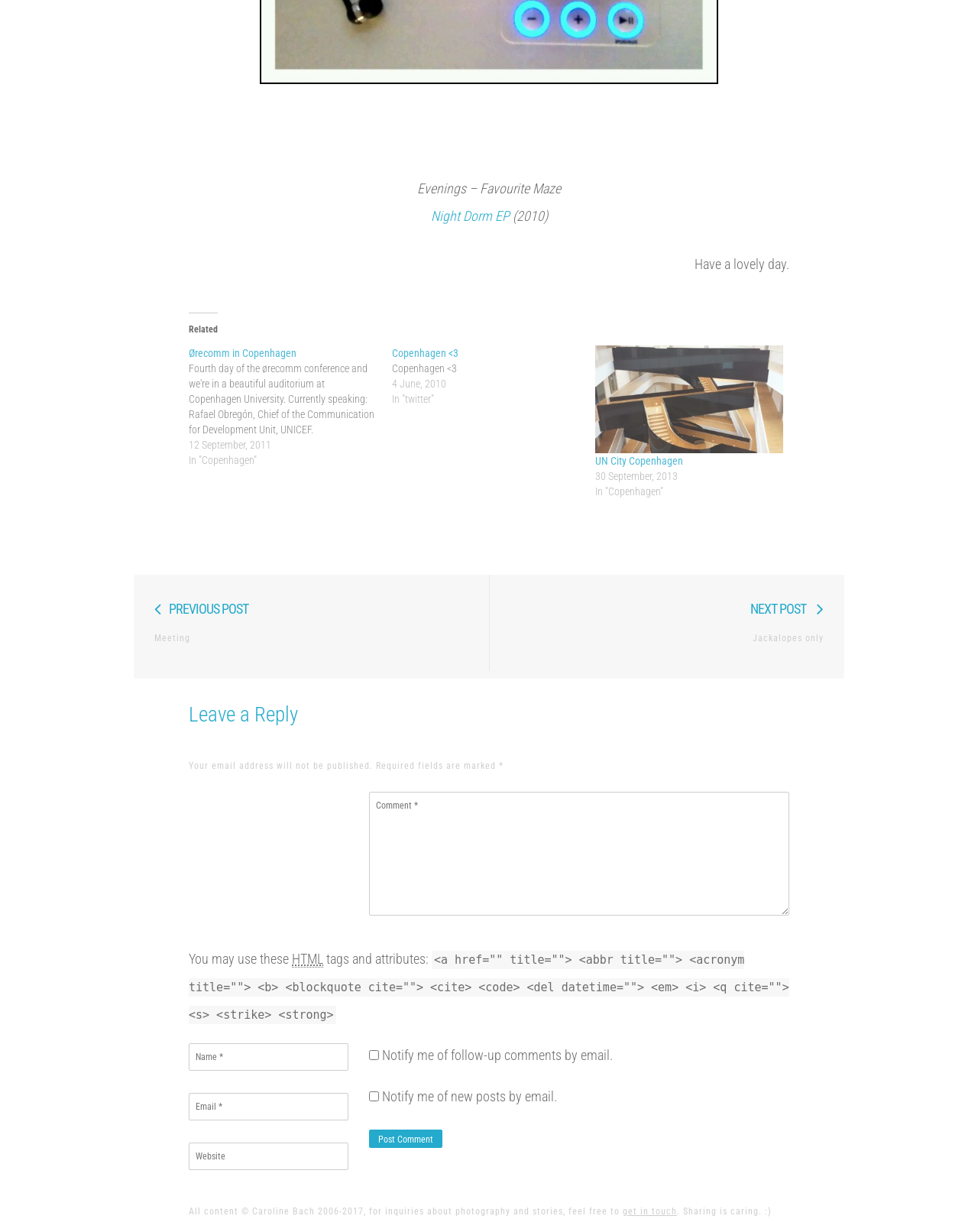How many related links are there?
Refer to the screenshot and deliver a thorough answer to the question presented.

There are three related links, which can be found under the heading 'Related' at coordinates [0.193, 0.254, 0.223, 0.273]. The links are 'Ørecomm in Copenhagen', 'Copenhagen <3', and 'UN City Copenhagen'.